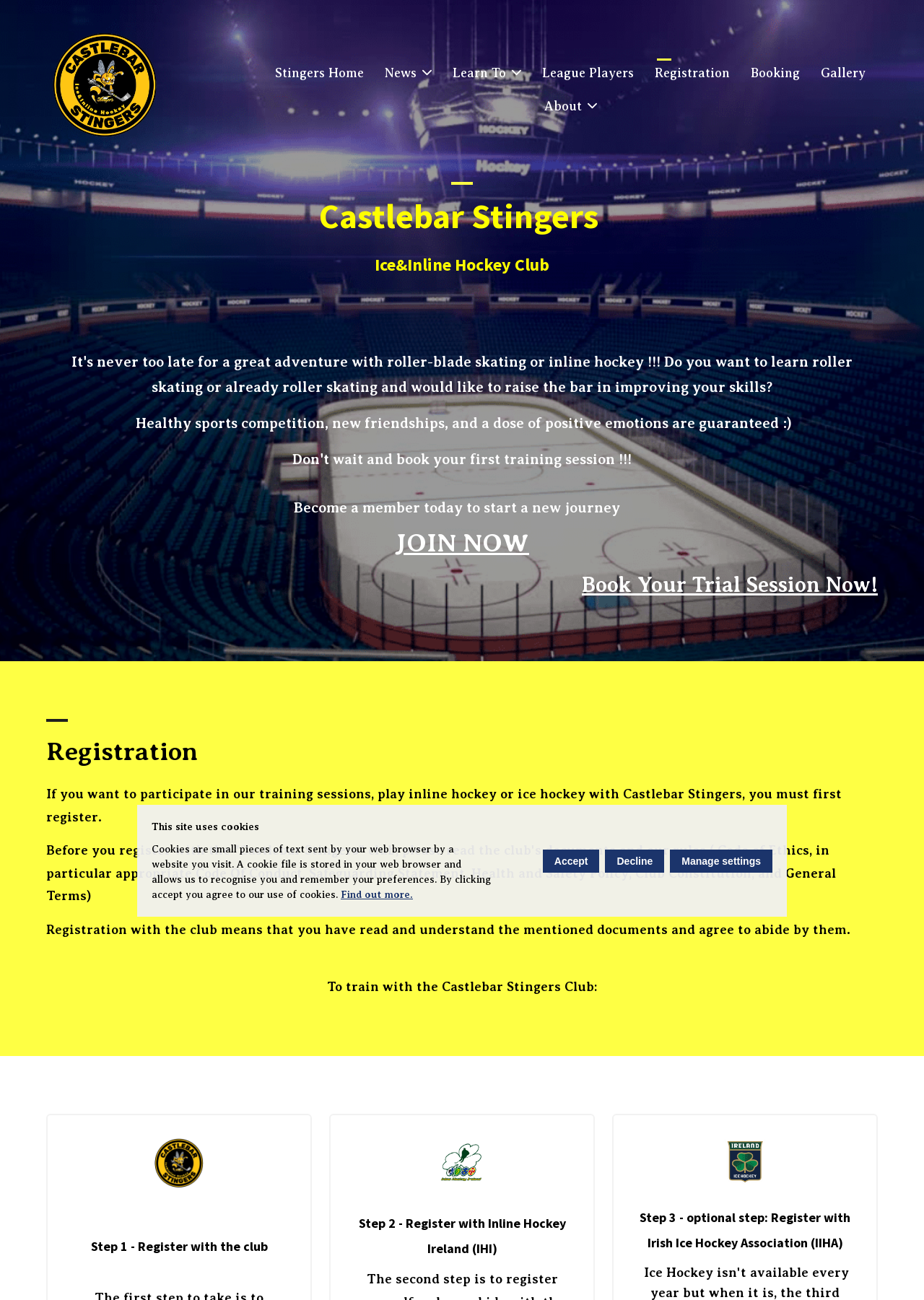Provide an in-depth caption for the contents of the webpage.

The webpage is about the Castlebar Stingers Ice & Inline Hockey Club. At the top, there is a logo and a link to the club's homepage, followed by a navigation menu with links to "News", "Learn To", "League Players", "Registration", "Booking", and "Gallery". 

Below the navigation menu, there is a heading that displays the club's name, followed by a brief description of the benefits of joining the club, such as healthy sports competition, new friendships, and positive emotions. 

Next, there is a call-to-action to "Become a member today" and a link to "JOIN NOW". Additionally, there is an option to "Book Your Trial Session Now!".

The main content of the page is about the registration process. There is a heading that says "Registration" and a paragraph explaining that registration is required to participate in training sessions or play inline hockey or ice hockey with the club. 

The page then lists the necessary steps to register, including reading and agreeing to the club's documents and rules, registering with the club, and optionally registering with Inline Hockey Ireland (IHI) and Irish Ice Hockey Association (IIHA). Each step is accompanied by a heading and a brief description.

At the bottom of the page, there is a notice about the use of cookies, with options to accept, decline, or manage settings. There are also three images on the page, each with a link to an "Image preview".